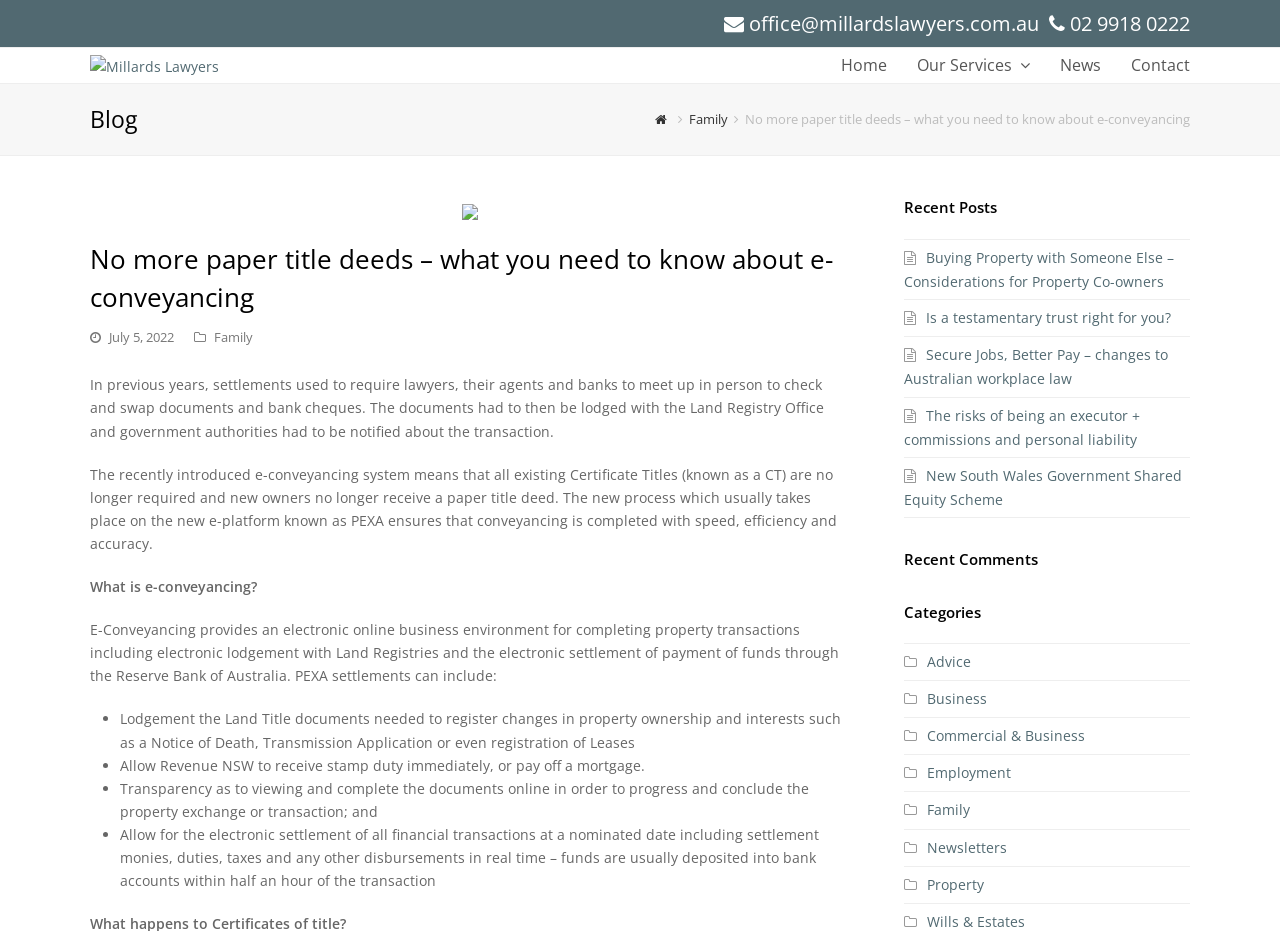Please determine the bounding box coordinates of the section I need to click to accomplish this instruction: "Call the office using the phone number".

[0.832, 0.011, 0.93, 0.04]